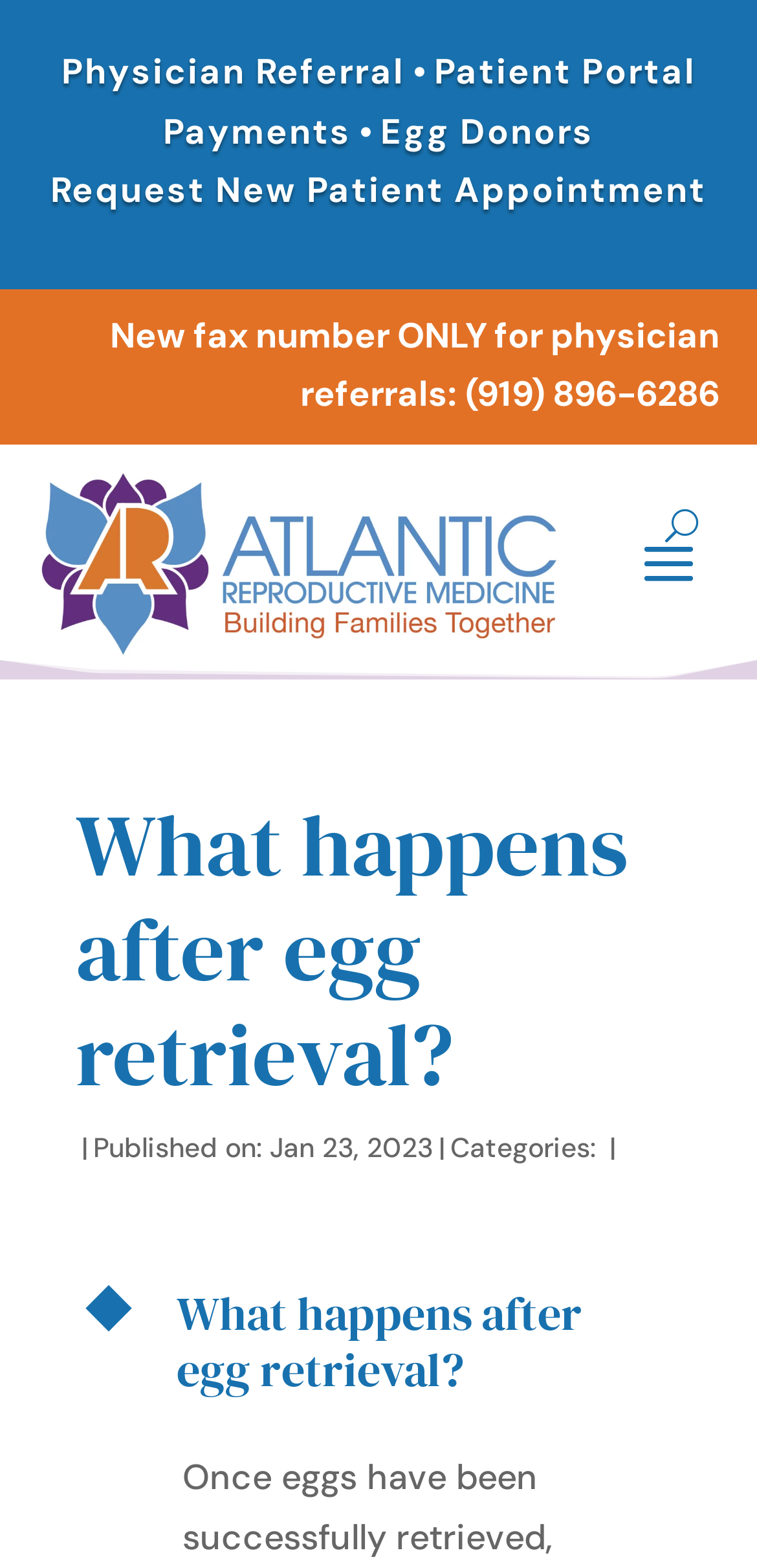Identify the bounding box coordinates of the area that should be clicked in order to complete the given instruction: "Visit Atlantic Reproductive Specialists". The bounding box coordinates should be four float numbers between 0 and 1, i.e., [left, top, right, bottom].

[0.05, 0.297, 0.74, 0.422]